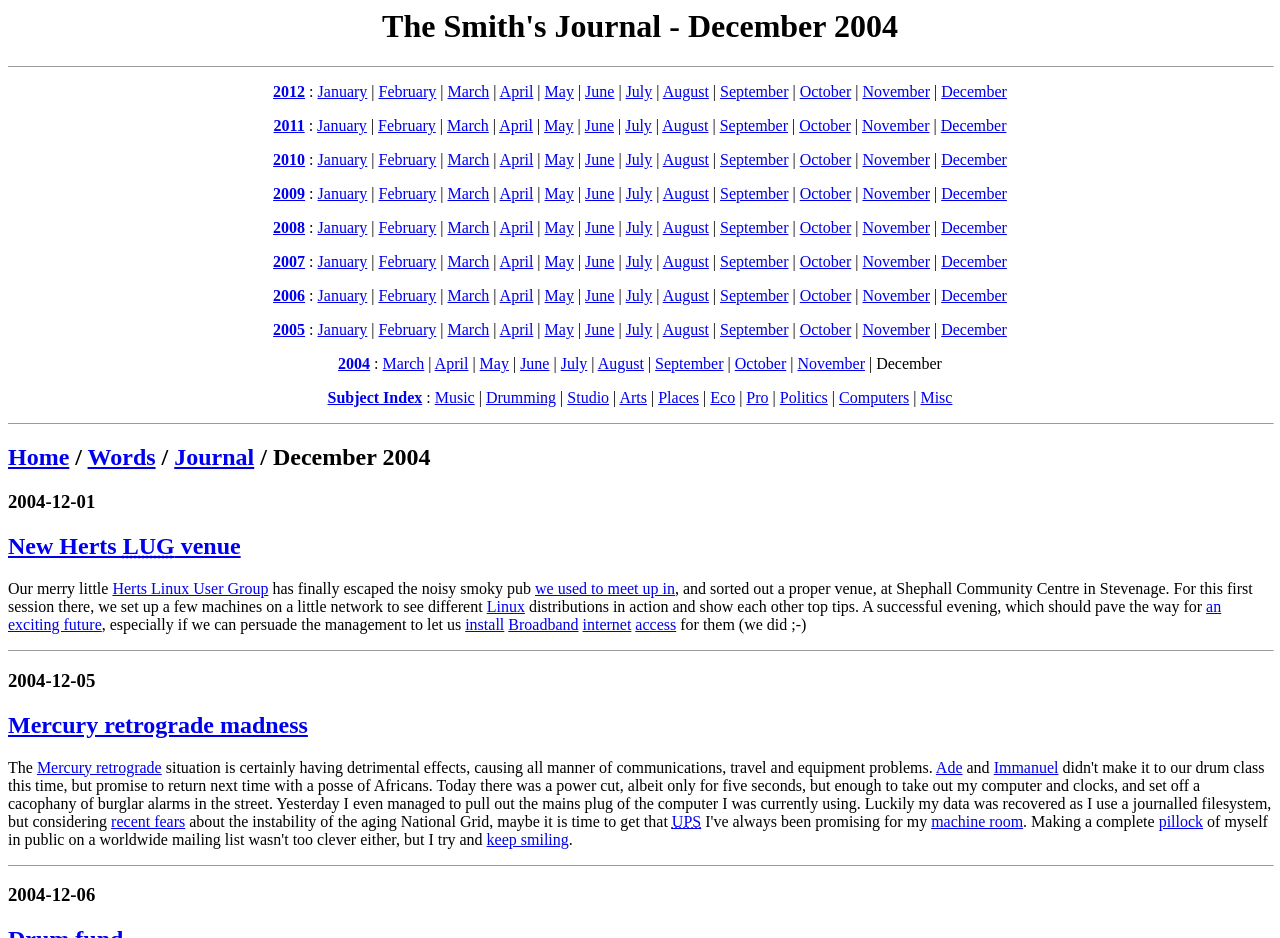Find the bounding box coordinates for the HTML element described in this sentence: "Herts Linux User Group". Provide the coordinates as four float numbers between 0 and 1, in the format [left, top, right, bottom].

[0.088, 0.618, 0.21, 0.637]